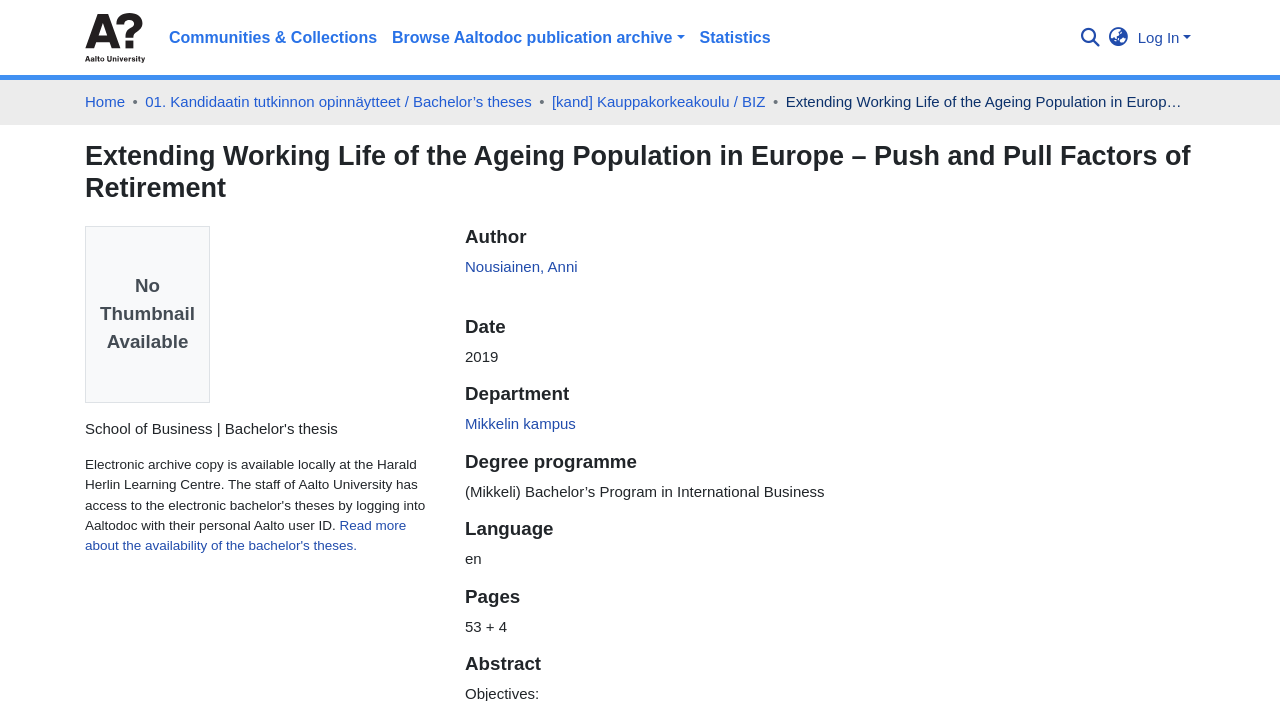Find the bounding box of the web element that fits this description: "aria-label="Search" name="query"".

[0.838, 0.026, 0.862, 0.077]